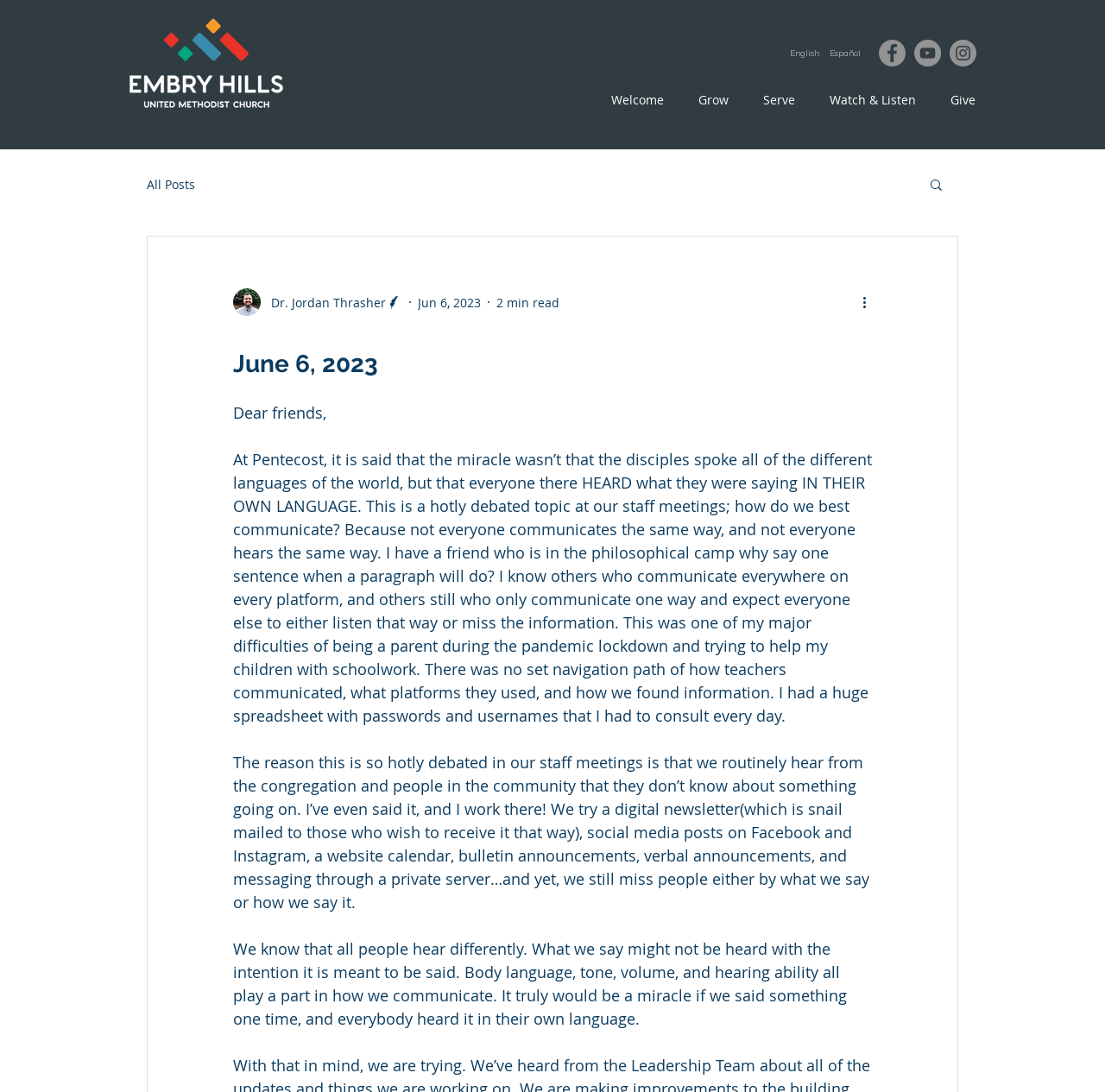What is the language currently selected? Based on the screenshot, please respond with a single word or phrase.

English